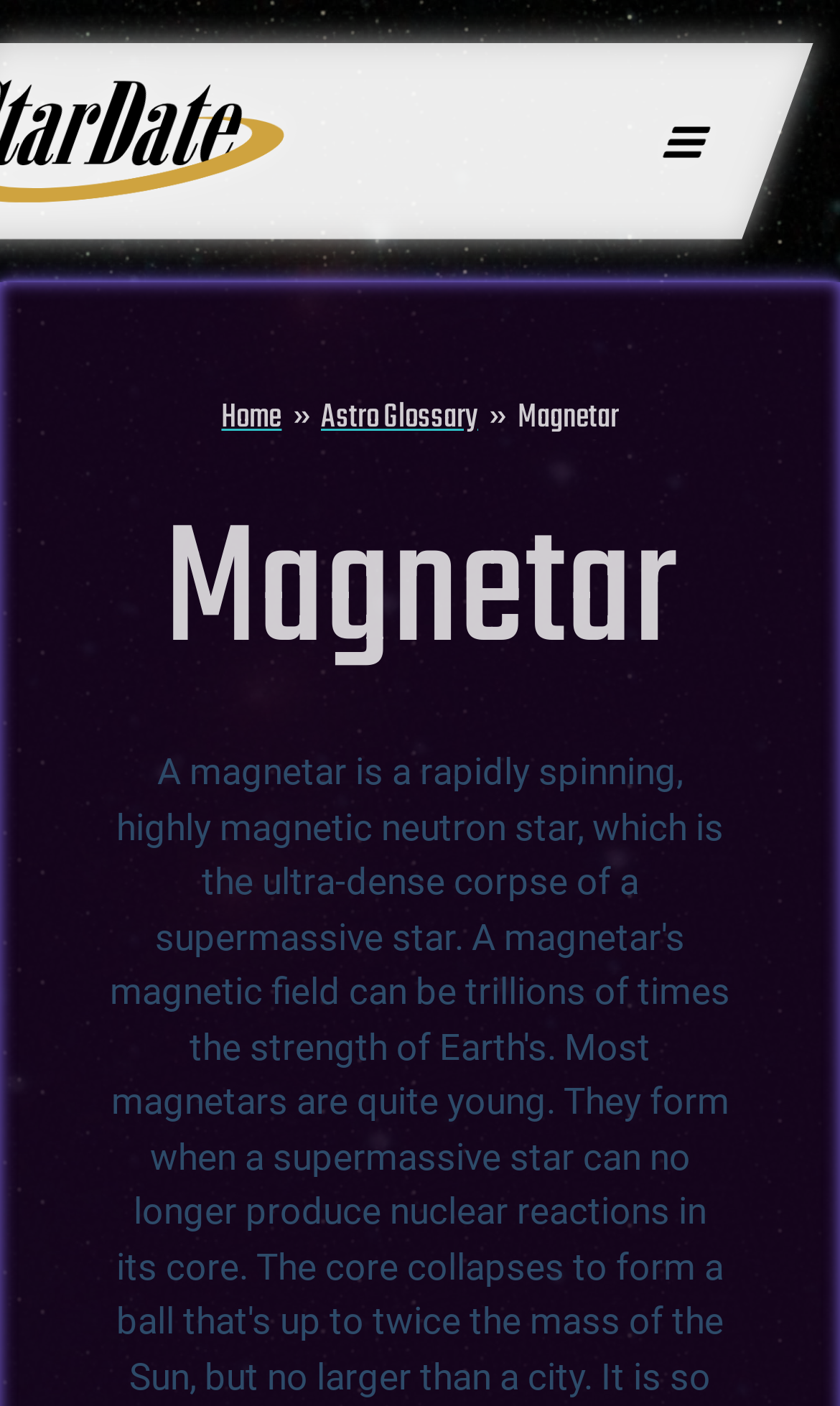Answer with a single word or phrase: 
How many links are in the breadcrumbs?

3